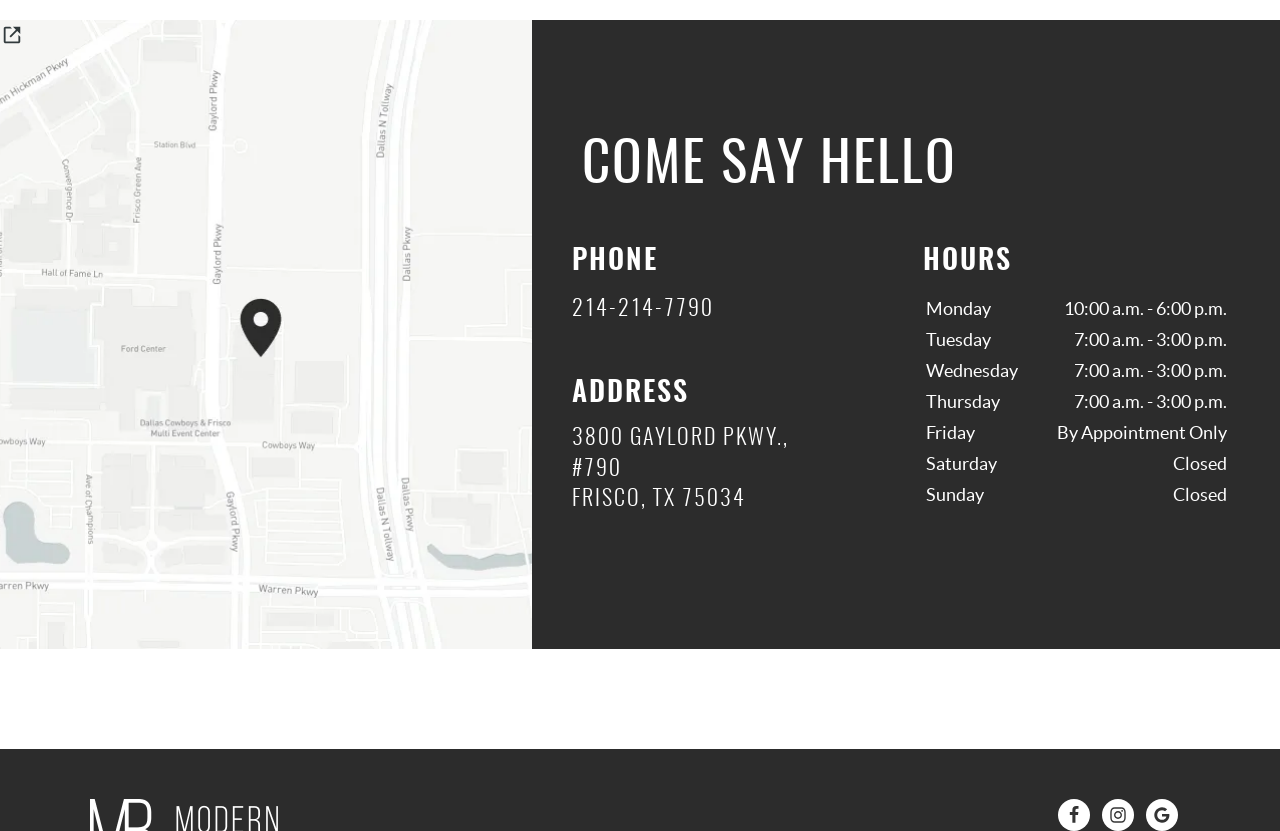Consider the image and give a detailed and elaborate answer to the question: 
What social media platforms does the business have links to?

The social media links can be found at the bottom of the webpage. There are three links, each with an icon and text indicating the platform: 'Facebook Link' with a Facebook icon, 'Google Link' with a Google icon, and 'Instagram Link' with an Instagram icon.